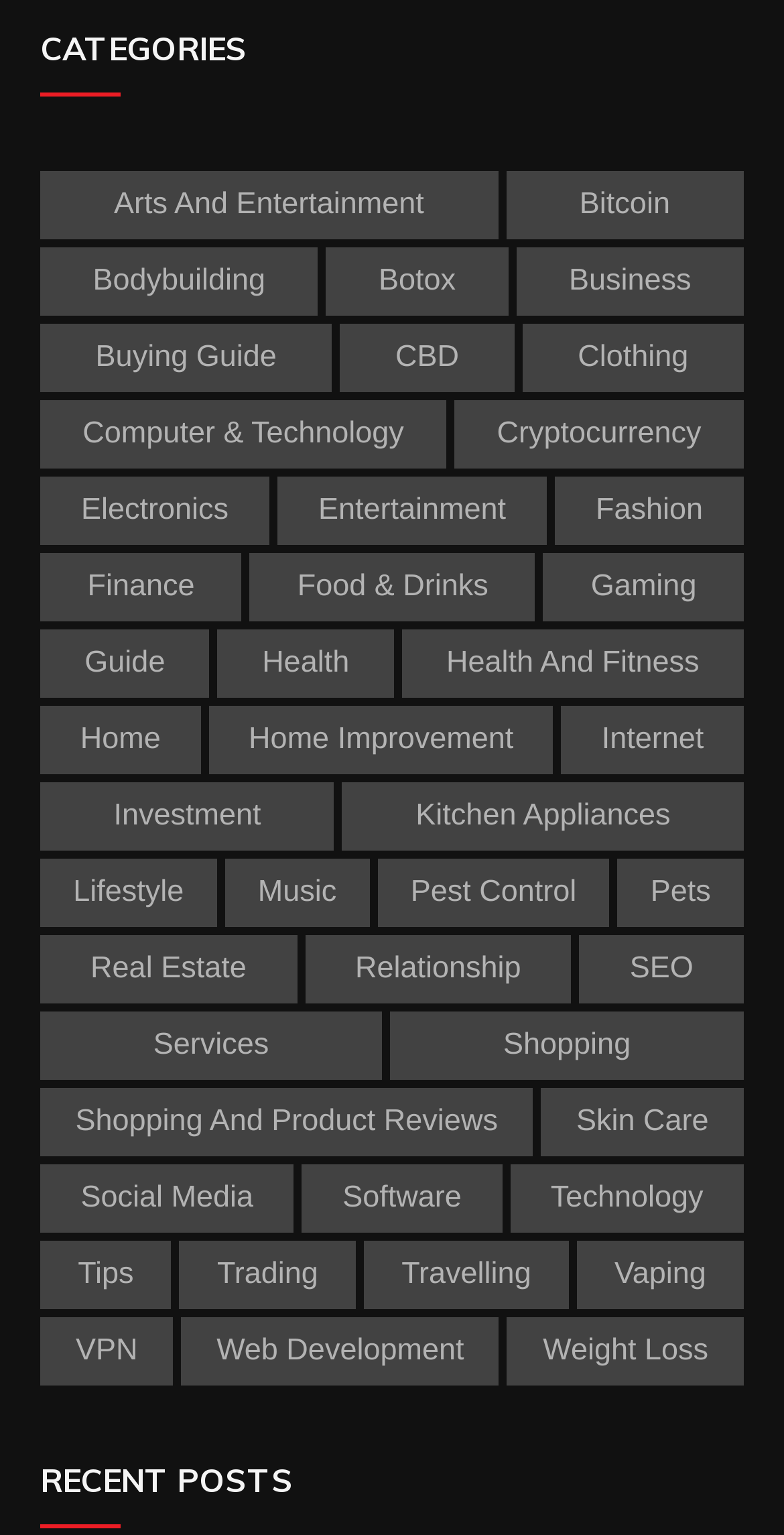Please analyze the image and provide a thorough answer to the question:
What is the main category of the webpage?

The main category of the webpage is 'CATEGORIES' because the heading element at the top of the webpage has the text 'CATEGORIES'.